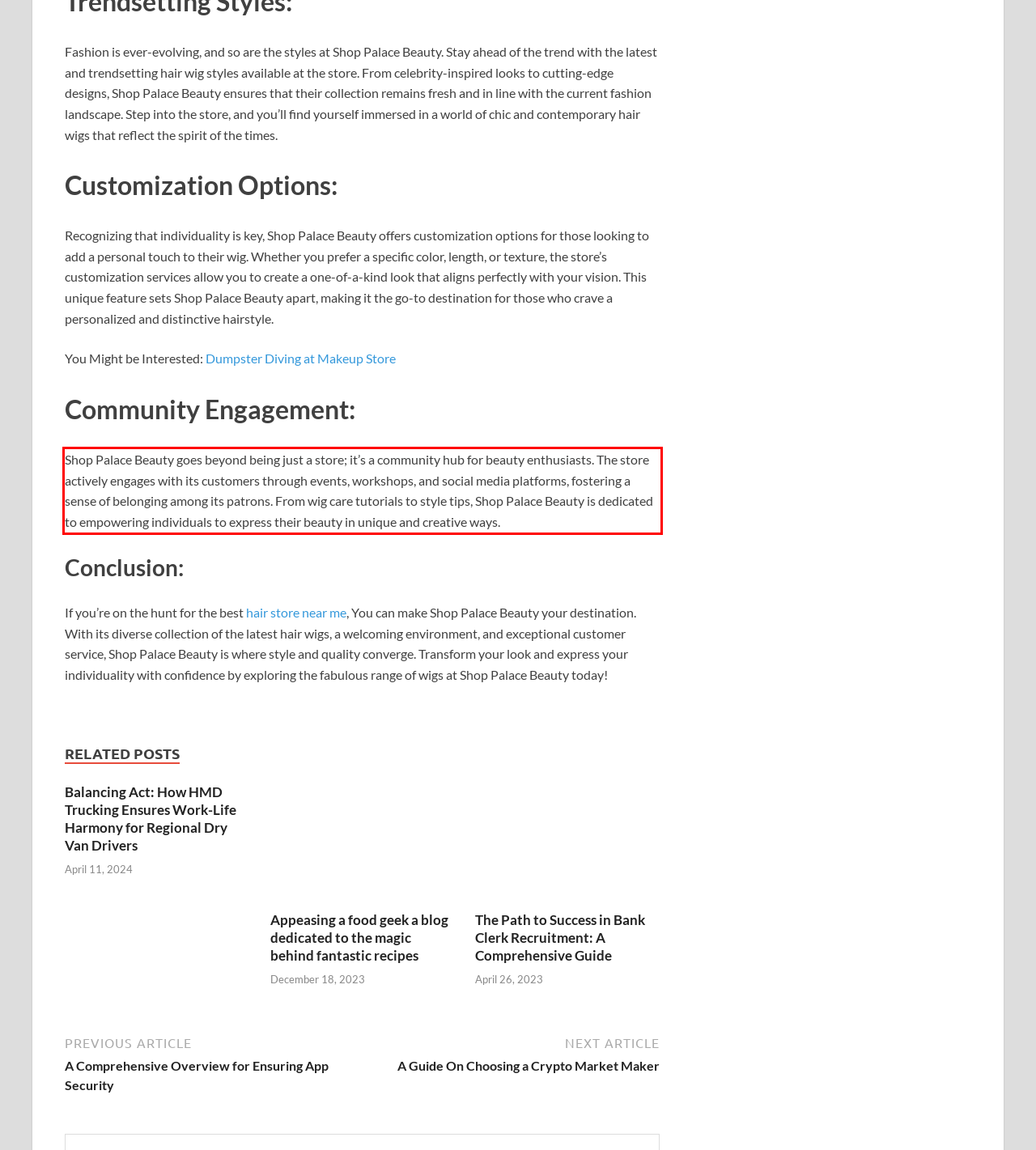Please identify and extract the text content from the UI element encased in a red bounding box on the provided webpage screenshot.

Shop Palace Beauty goes beyond being just a store; it’s a community hub for beauty enthusiasts. The store actively engages with its customers through events, workshops, and social media platforms, fostering a sense of belonging among its patrons. From wig care tutorials to style tips, Shop Palace Beauty is dedicated to empowering individuals to express their beauty in unique and creative ways.